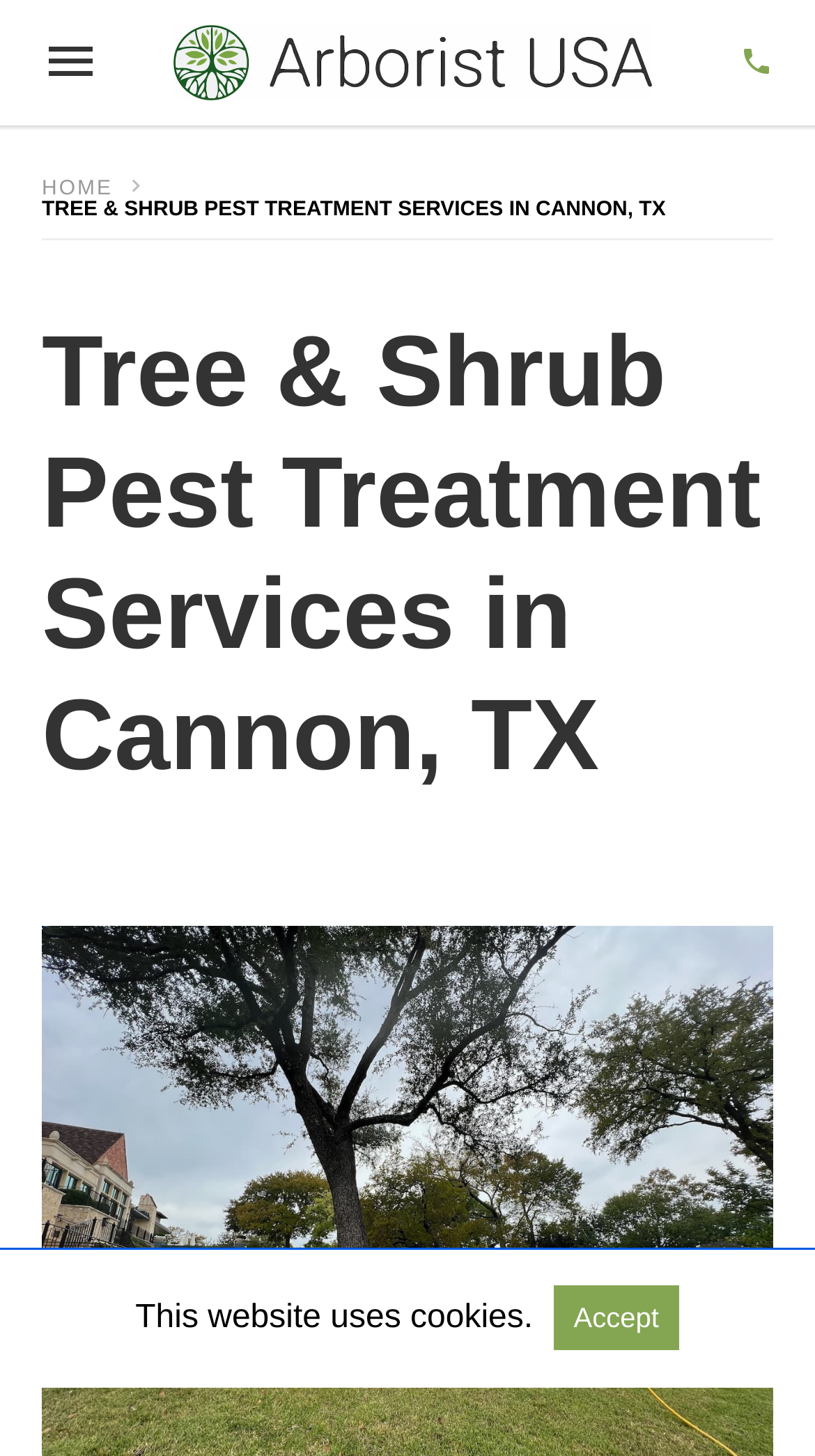Using the element description provided, determine the bounding box coordinates in the format (top-left x, top-left y, bottom-right x, bottom-right y). Ensure that all values are floating point numbers between 0 and 1. Element description: title="Arborist USA"

[0.212, 0.017, 0.799, 0.069]